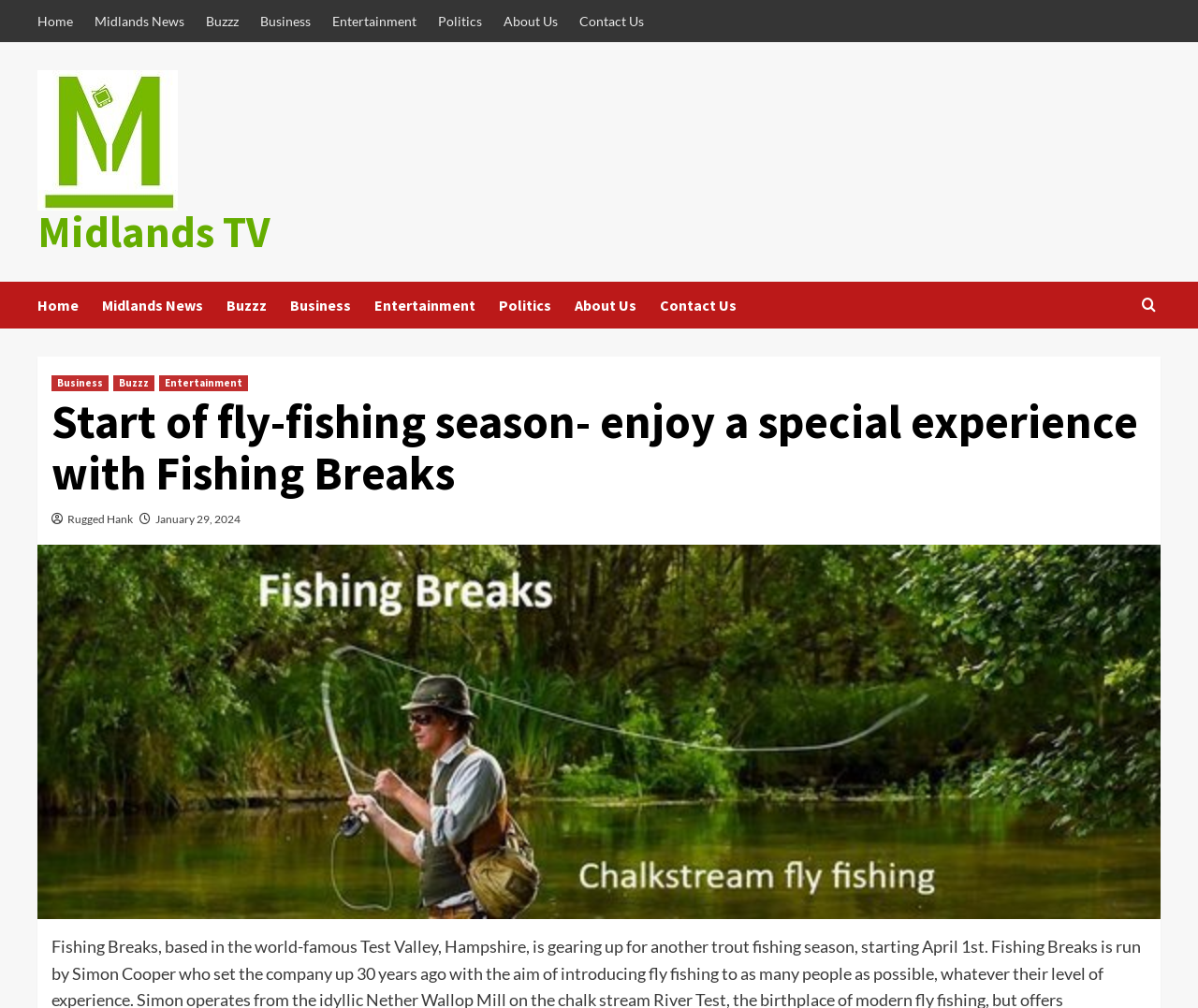Refer to the image and provide an in-depth answer to the question:
How many main navigation links are there?

I counted the number of links in the top navigation bar, which includes 'Home', 'Midlands News', 'Buzzz', 'Business', 'Entertainment', 'Politics', 'About Us', 'Contact Us', and 'Midlands TV'. There are 9 links in total.